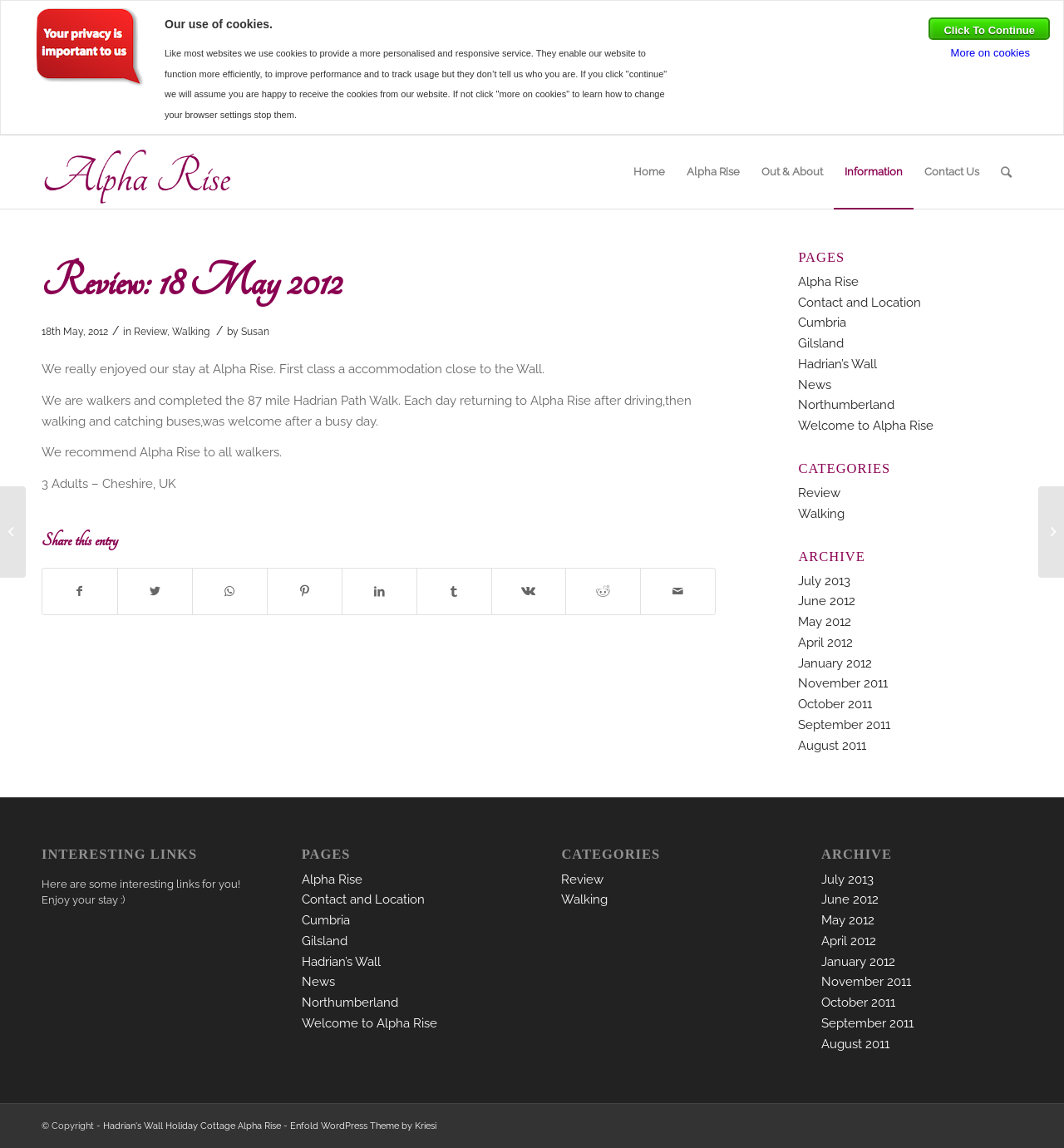Please answer the following question using a single word or phrase: 
What is the location of the holiday cottage?

Gilsland